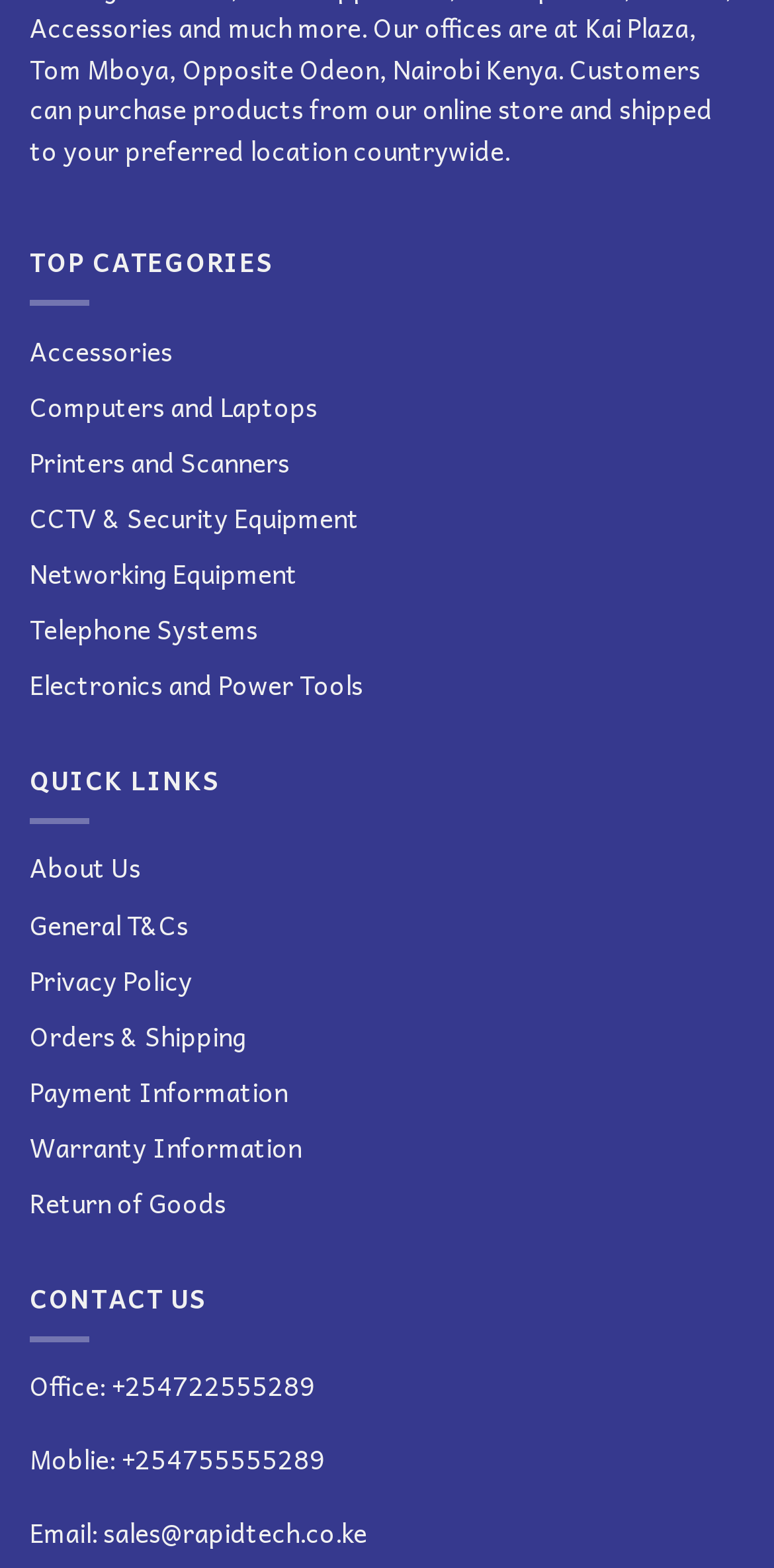Please specify the bounding box coordinates for the clickable region that will help you carry out the instruction: "Email sales".

[0.133, 0.964, 0.474, 0.991]